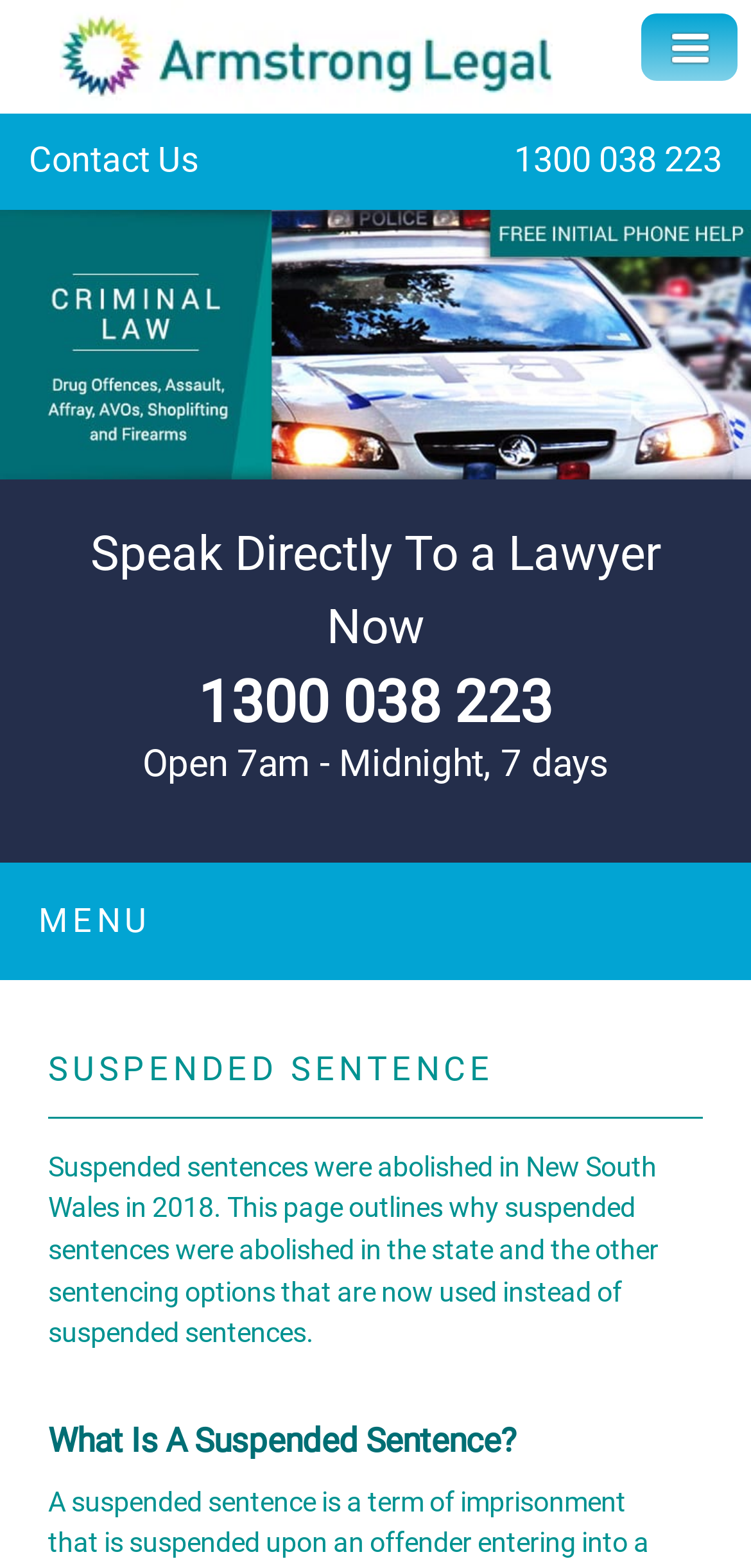Predict the bounding box of the UI element based on the description: "1300 038 223". The coordinates should be four float numbers between 0 and 1, formatted as [left, top, right, bottom].

[0.115, 0.435, 0.885, 0.462]